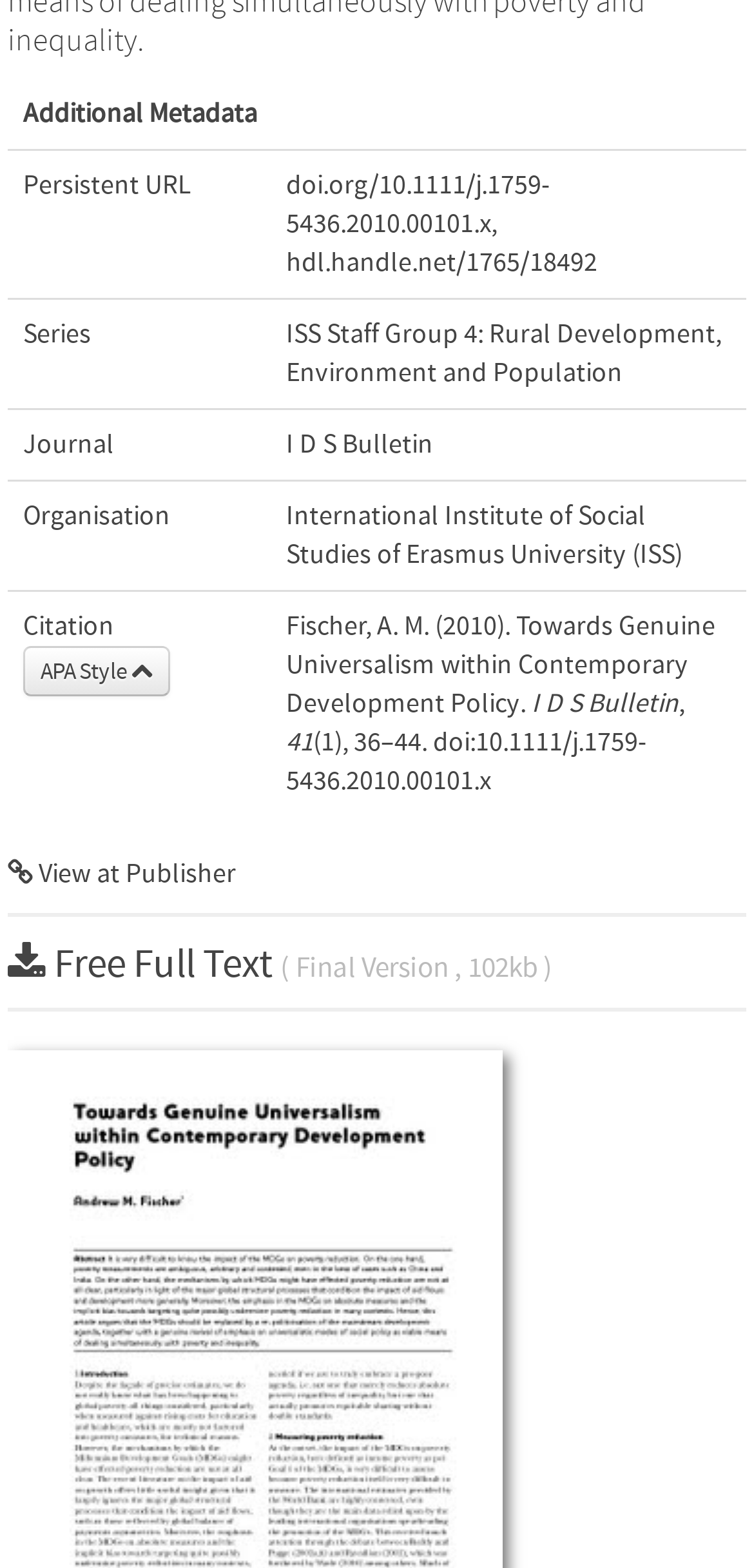Could you highlight the region that needs to be clicked to execute the instruction: "View at Publisher"?

[0.01, 0.548, 0.313, 0.568]